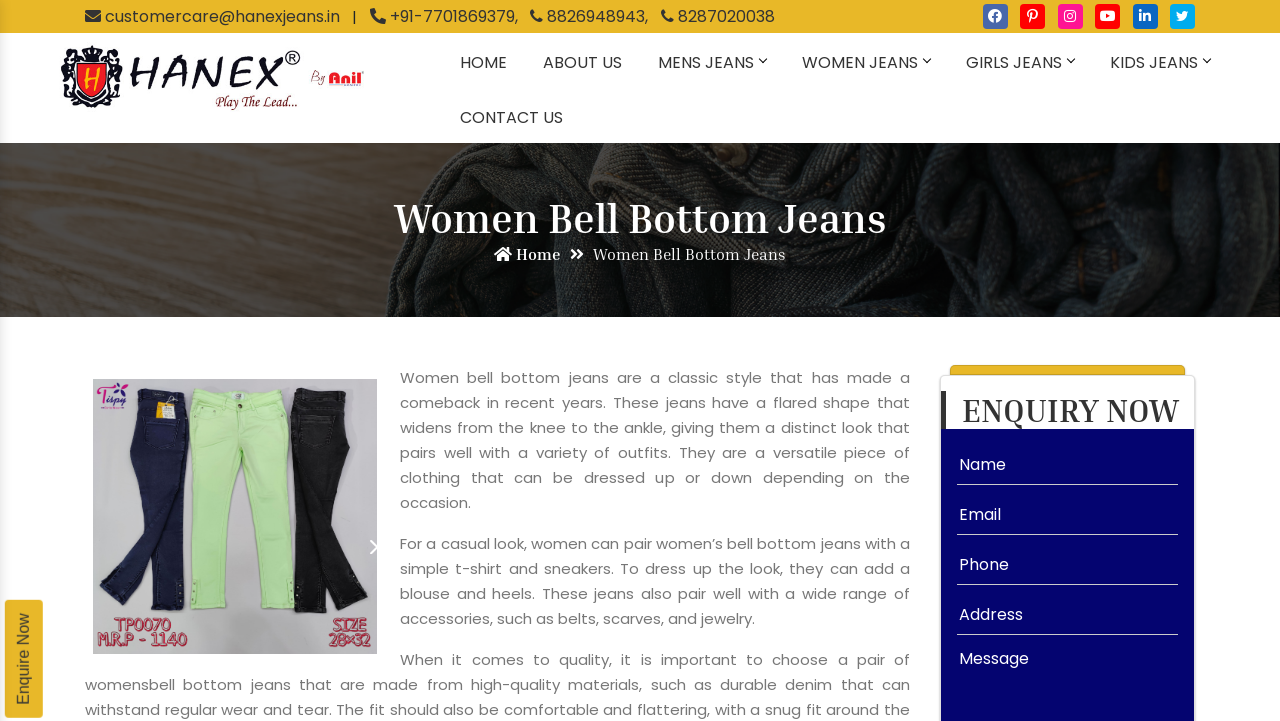What is the phone number to contact the customer care?
Can you offer a detailed and complete answer to this question?

I found the phone number by looking at the top header section of the webpage, where it lists the contact information. The phone number is displayed as a link with the text '+91-7701869379'.